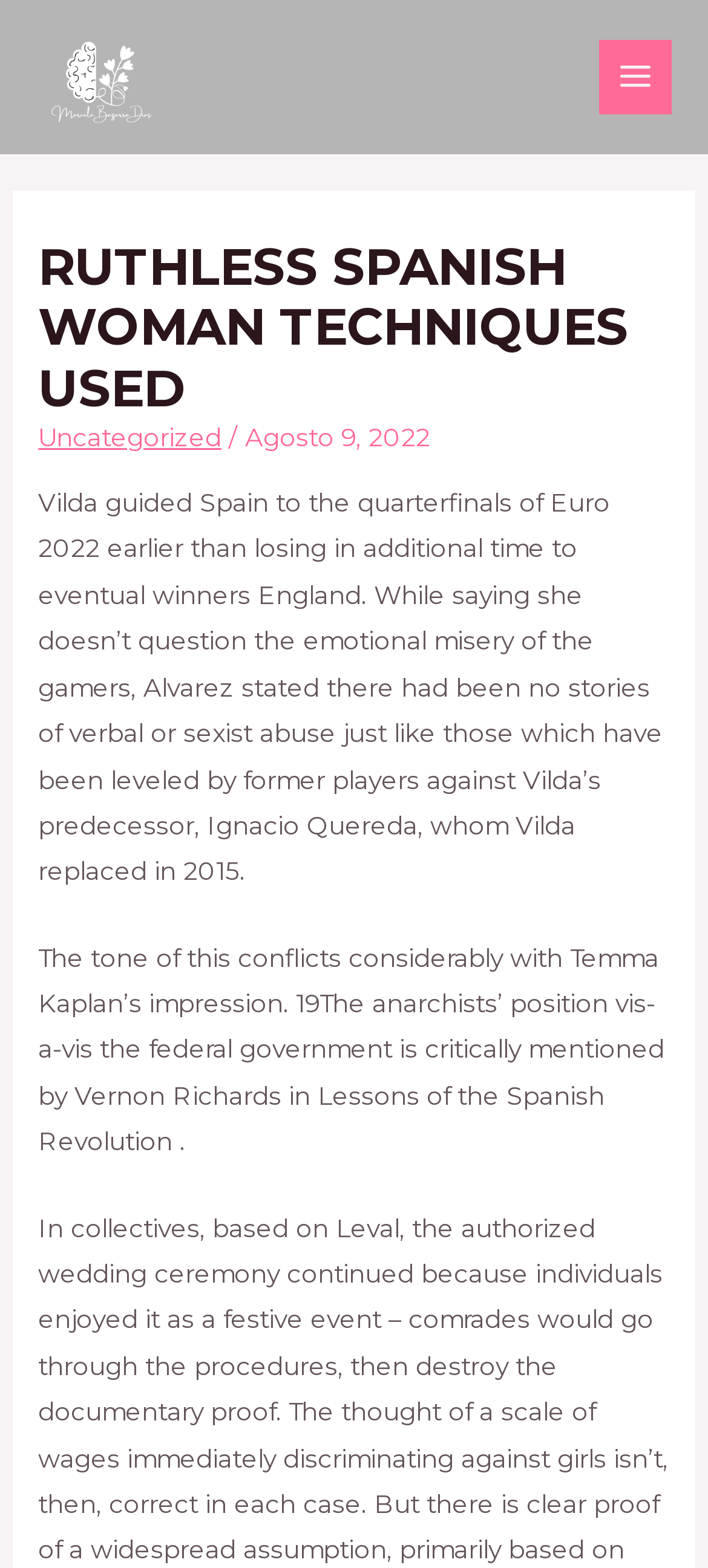Please answer the following question using a single word or phrase: 
What is the date mentioned in the article?

Agosto 9, 2022